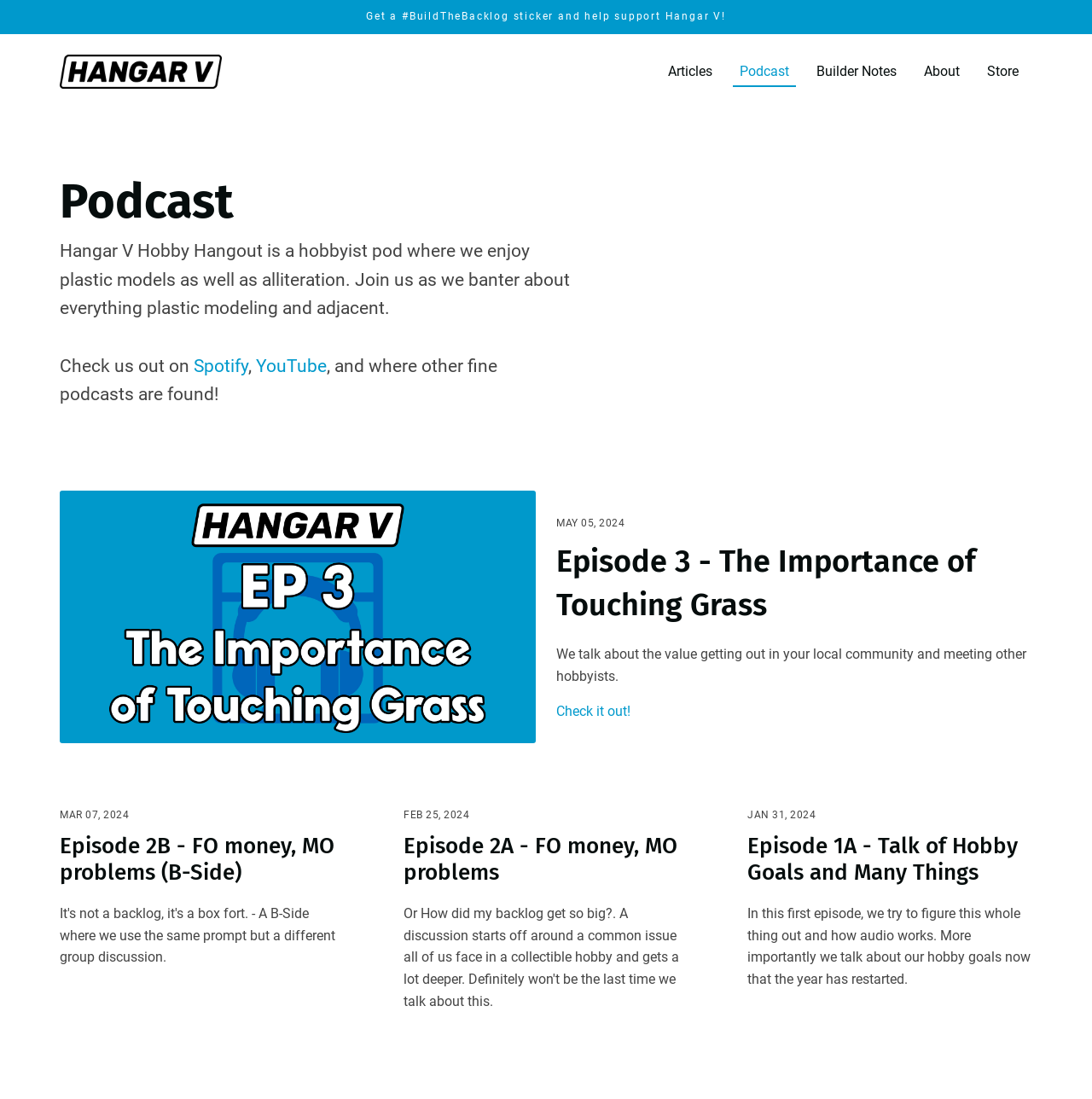Identify the bounding box coordinates for the UI element that matches this description: "Articles".

[0.599, 0.047, 0.665, 0.084]